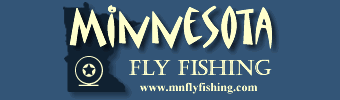What is the URL displayed at the bottom right corner?
Examine the screenshot and reply with a single word or phrase.

www.mnflyfishing.com